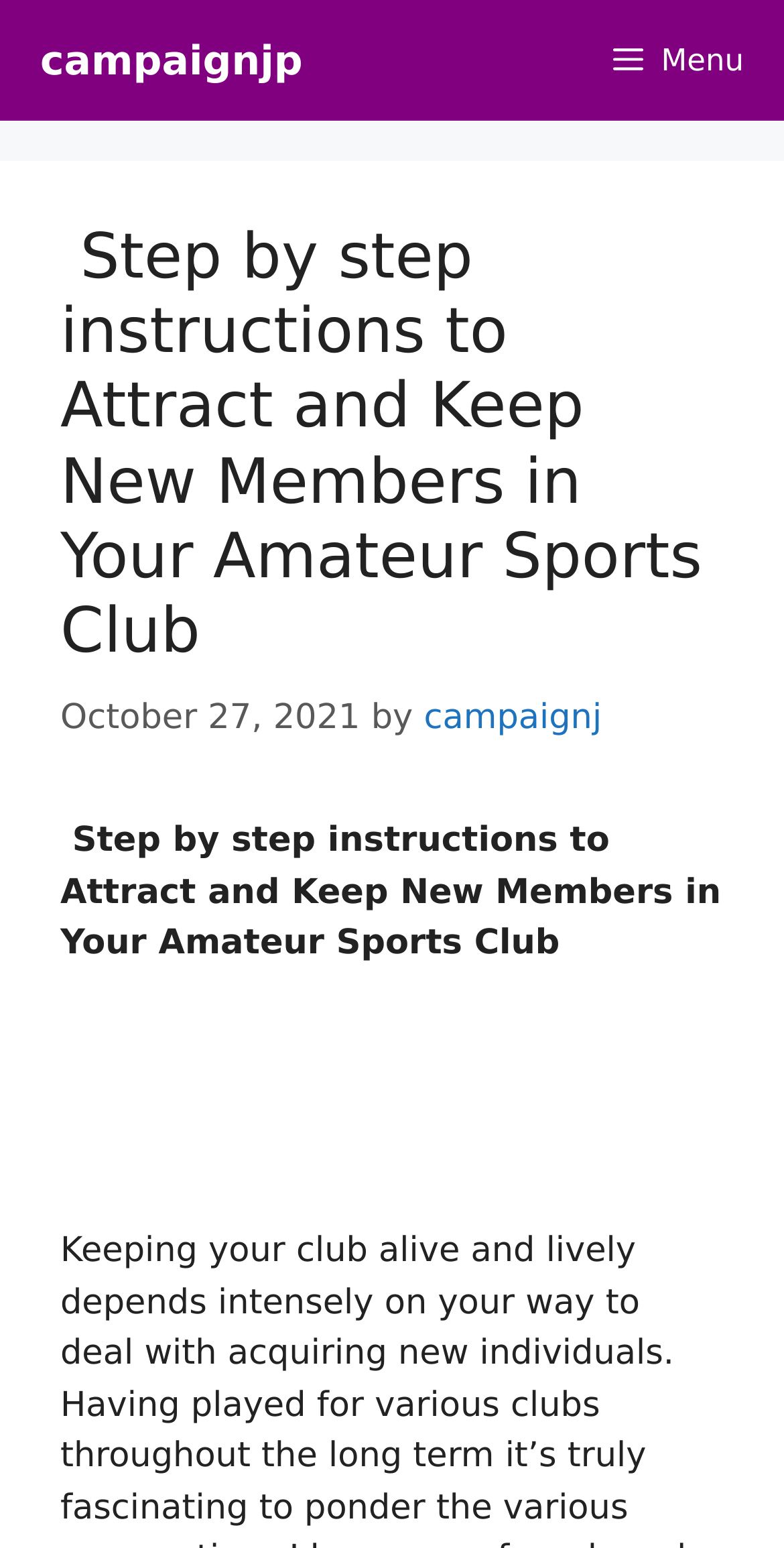Provide a one-word or short-phrase response to the question:
What is the date of the article?

October 27, 2021